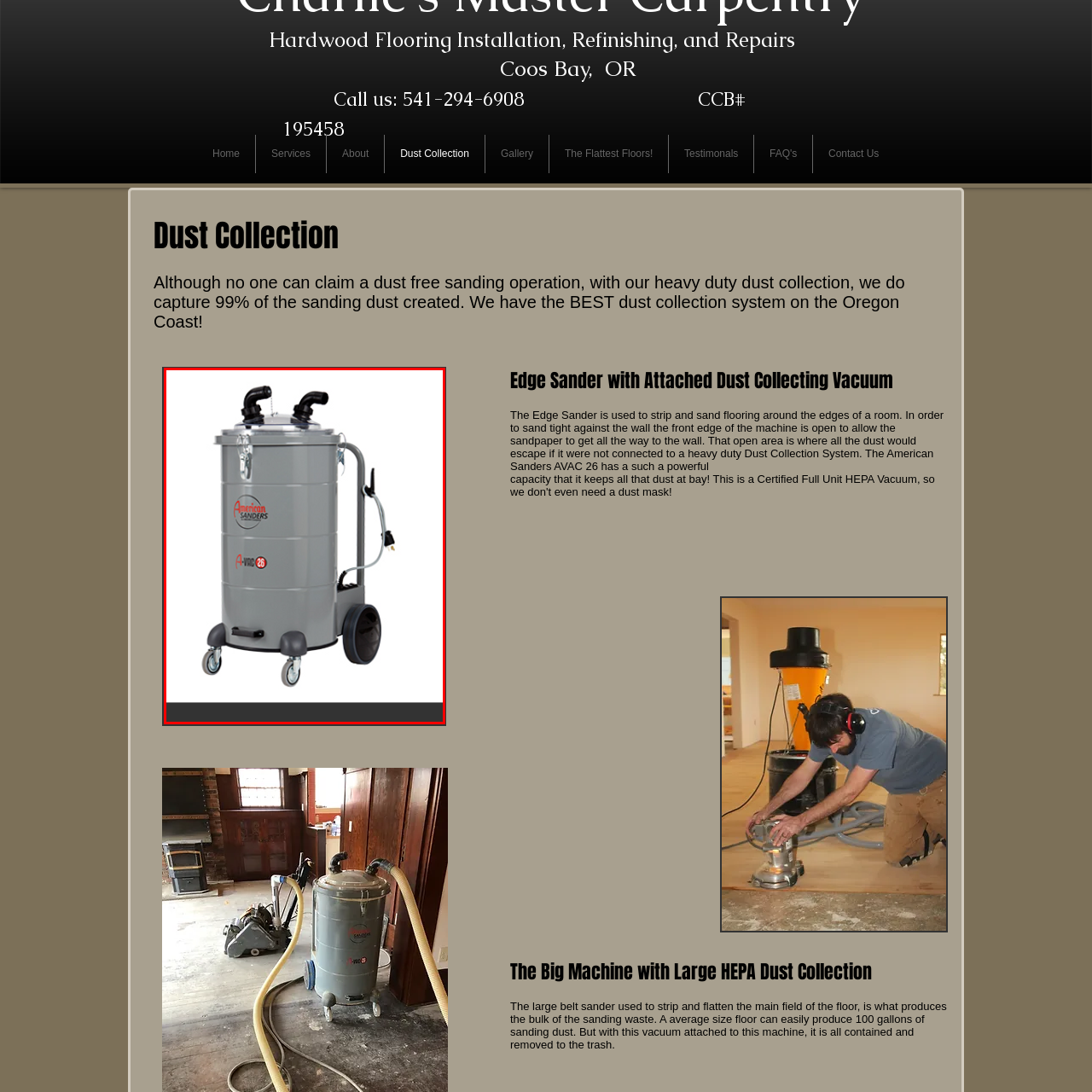Explain in detail the content of the image enclosed by the red outline.

The image features the American Sanders AVAC 26, a robust dust collection system designed specifically for efficient sanding operations in flooring projects. The vacuum is depicted in a sleek gray finish, equipped with dual hoses for optimal dust intake. Its large cylindrical body allows for significant collection capacity, making it a crucial tool for contractors who prioritize cleanliness and dust control in their work environment. The unit is mounted on wheels, facilitating easy mobility on job sites, and features a power cord for convenient electrical connection. This machine is essential in capturing sanding debris, significantly reducing airborne particles and maintaining a cleaner workspace during flooring installations or refinishing tasks.